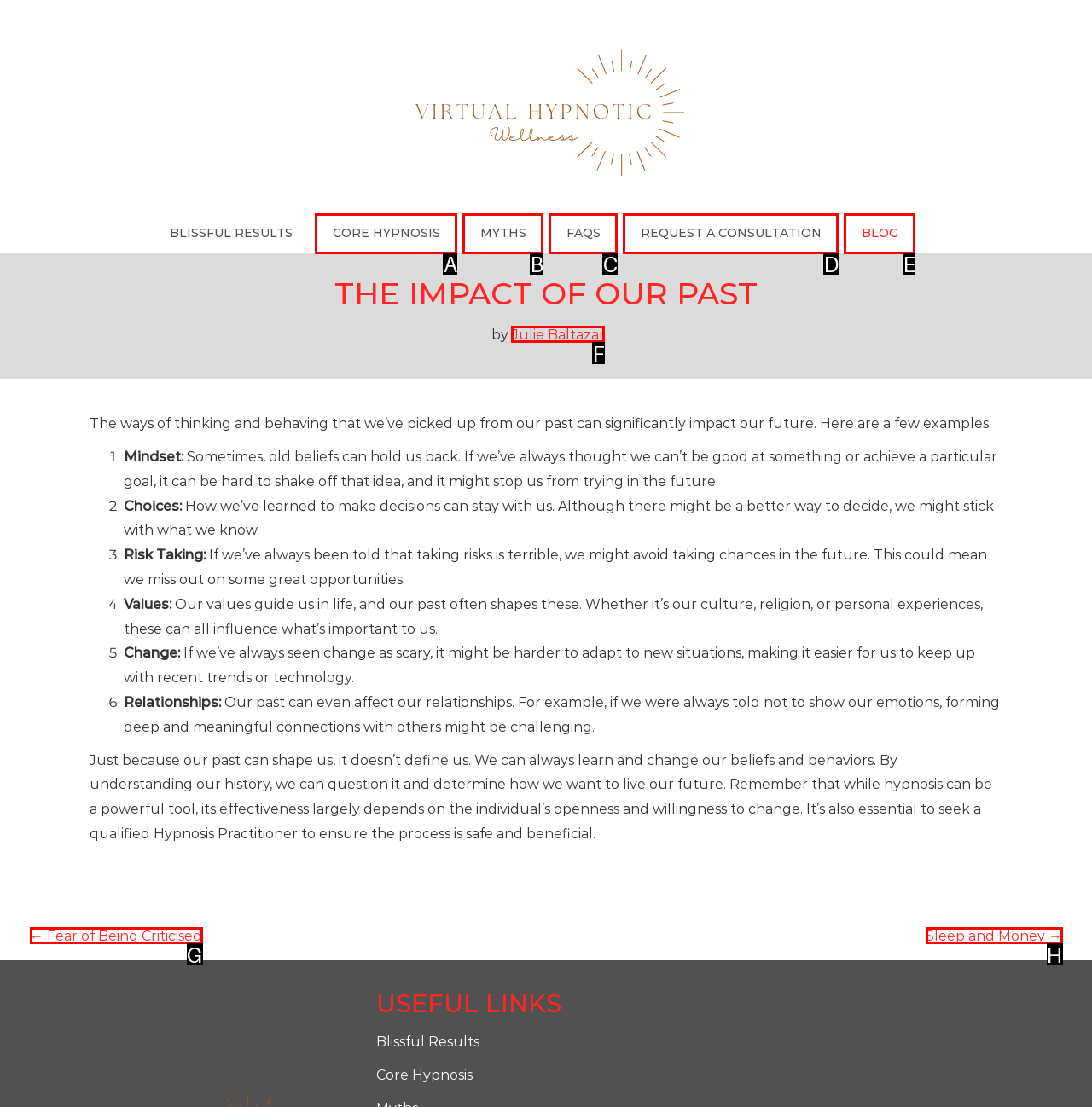Match the description: Sleep and Money → to the correct HTML element. Provide the letter of your choice from the given options.

H